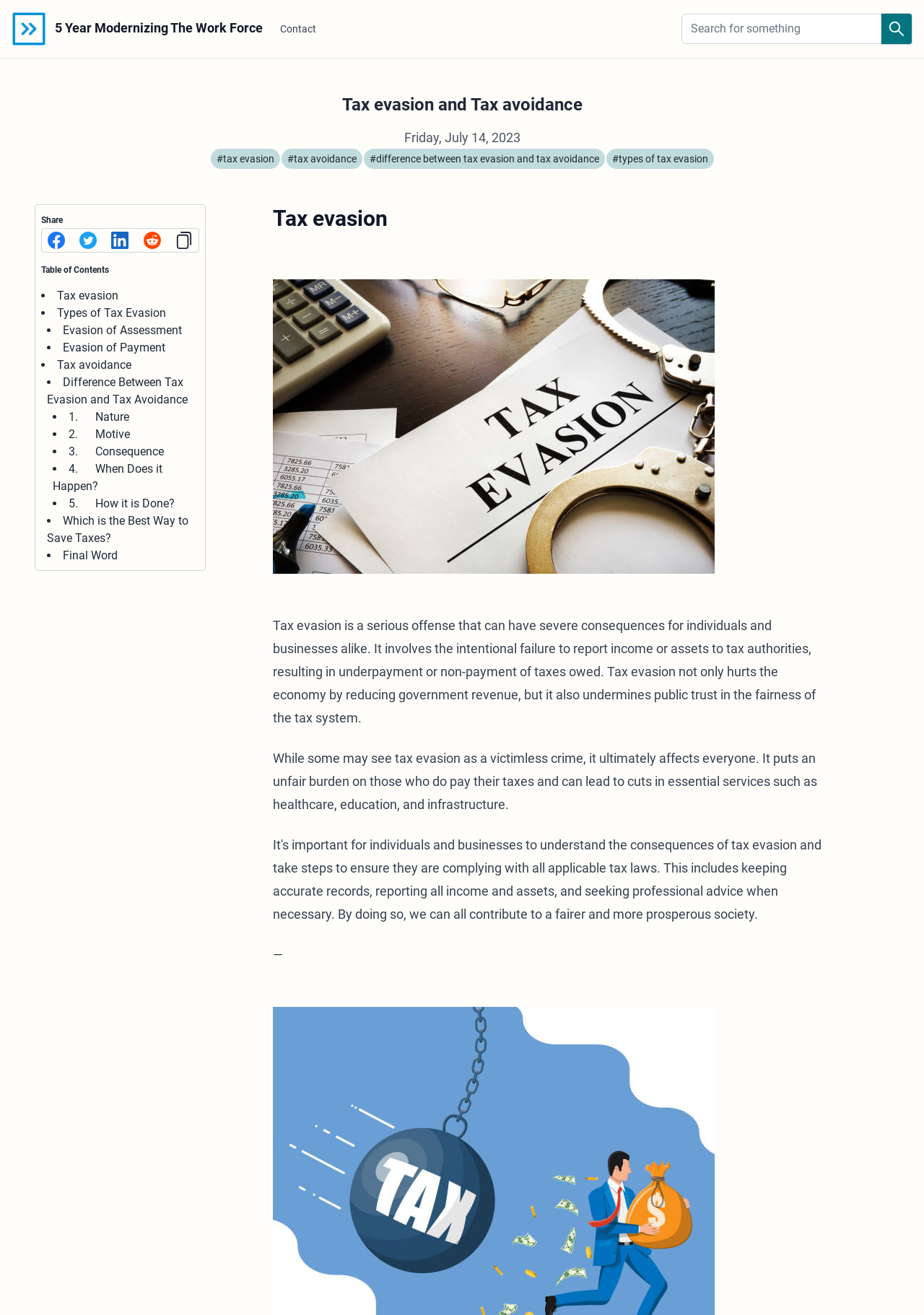What is the topic of the webpage?
Carefully analyze the image and provide a detailed answer to the question.

The webpage is focused on discussing tax evasion and tax avoidance, including their differences, consequences, and types. The topic is evident from the headings, paragraphs, and links on the webpage.